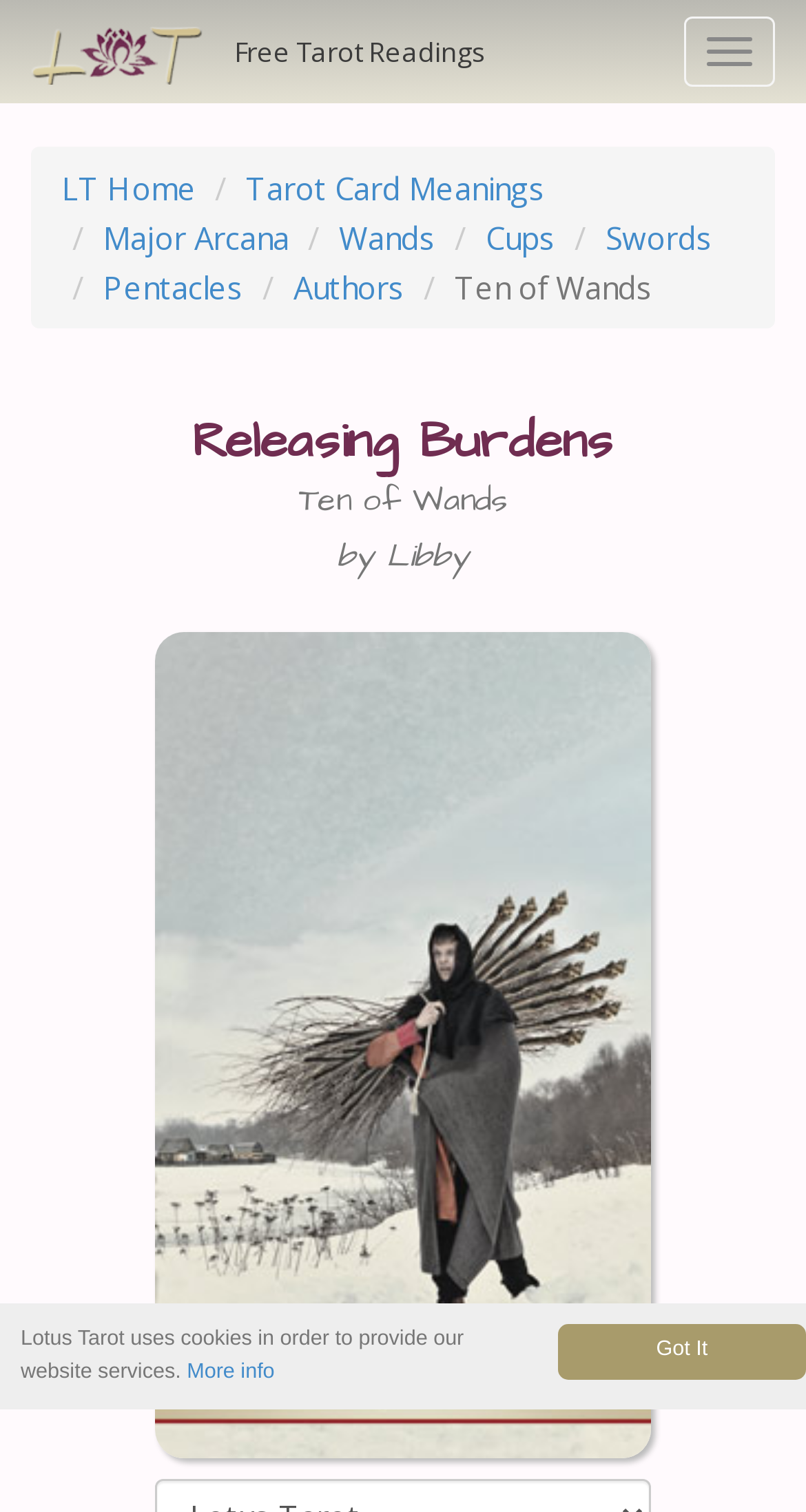Answer the question in a single word or phrase:
What is the type of the image at the top of the webpage?

Logo